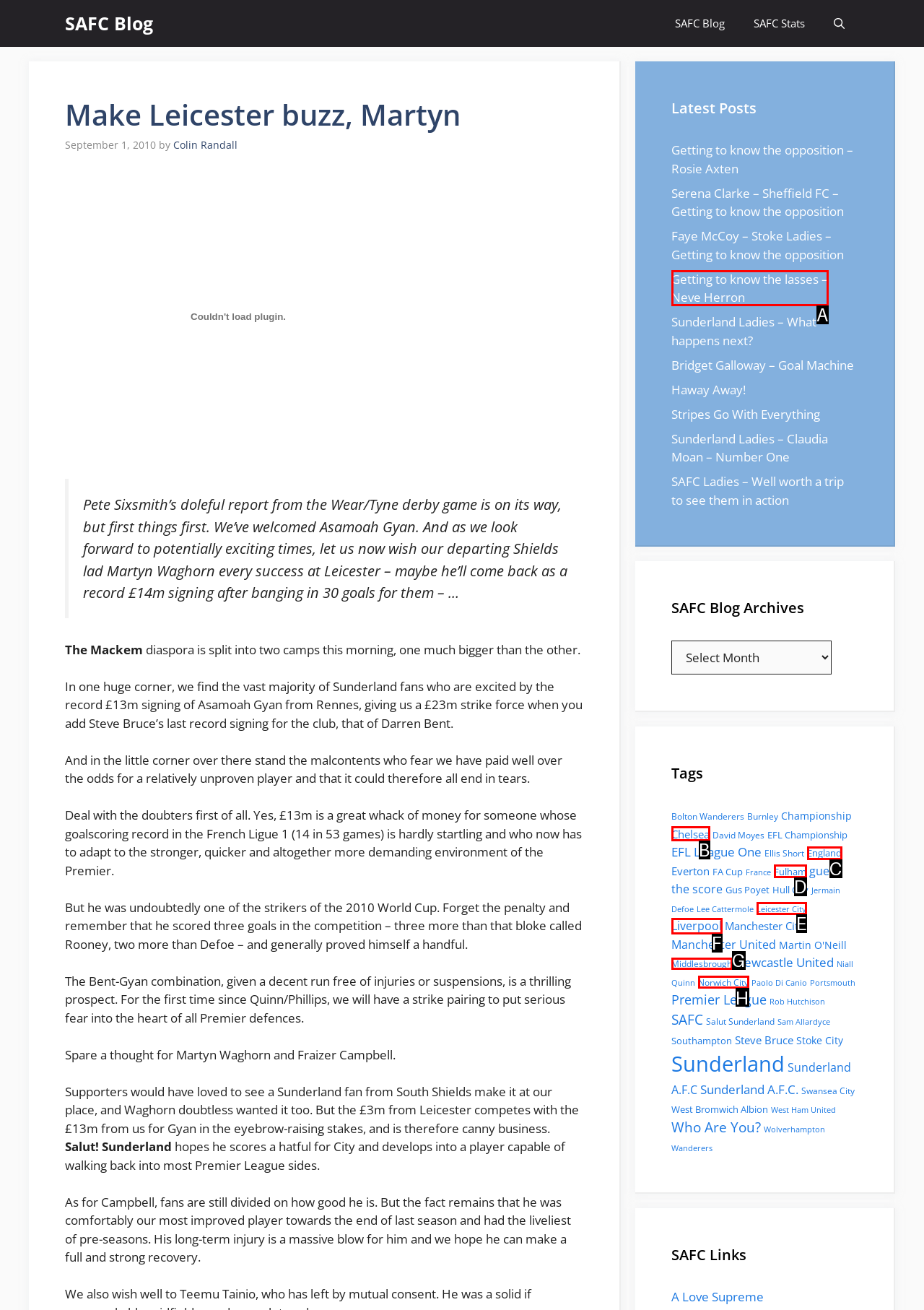Which option should be clicked to complete this task: Click on the tag 'Leicester City' to view related articles
Reply with the letter of the correct choice from the given choices.

E